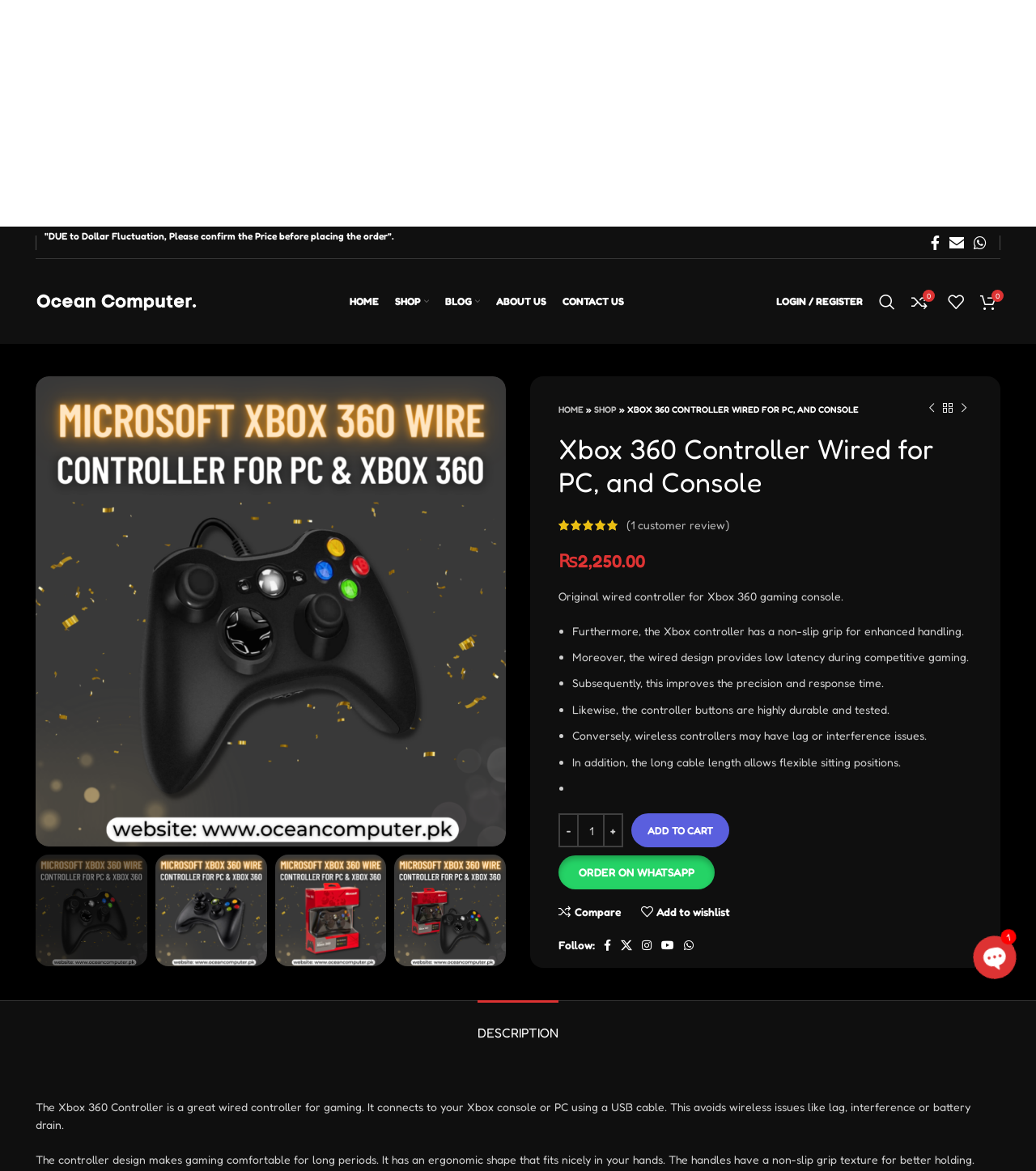How many social media links are there on the webpage?
Answer the question with detailed information derived from the image.

The number of social media links can be found by looking at the 'Follow:' section on the webpage, which displays links to Facebook, Instagram, YouTube, and WhatsApp, for a total of 5 social media links.